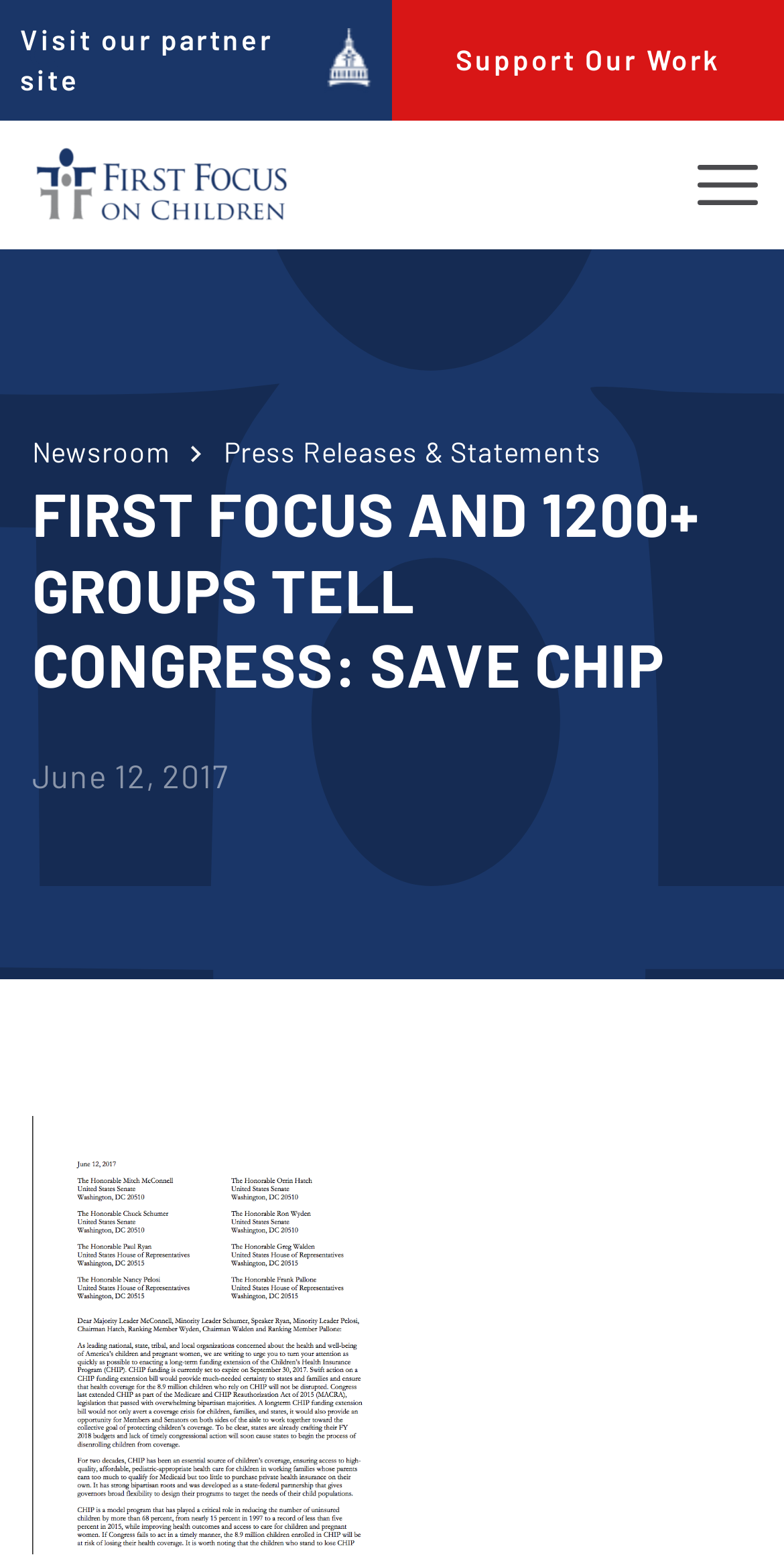Generate the text of the webpage's primary heading.

FIRST FOCUS AND 1200+ GROUPS TELL CONGRESS: SAVE CHIP